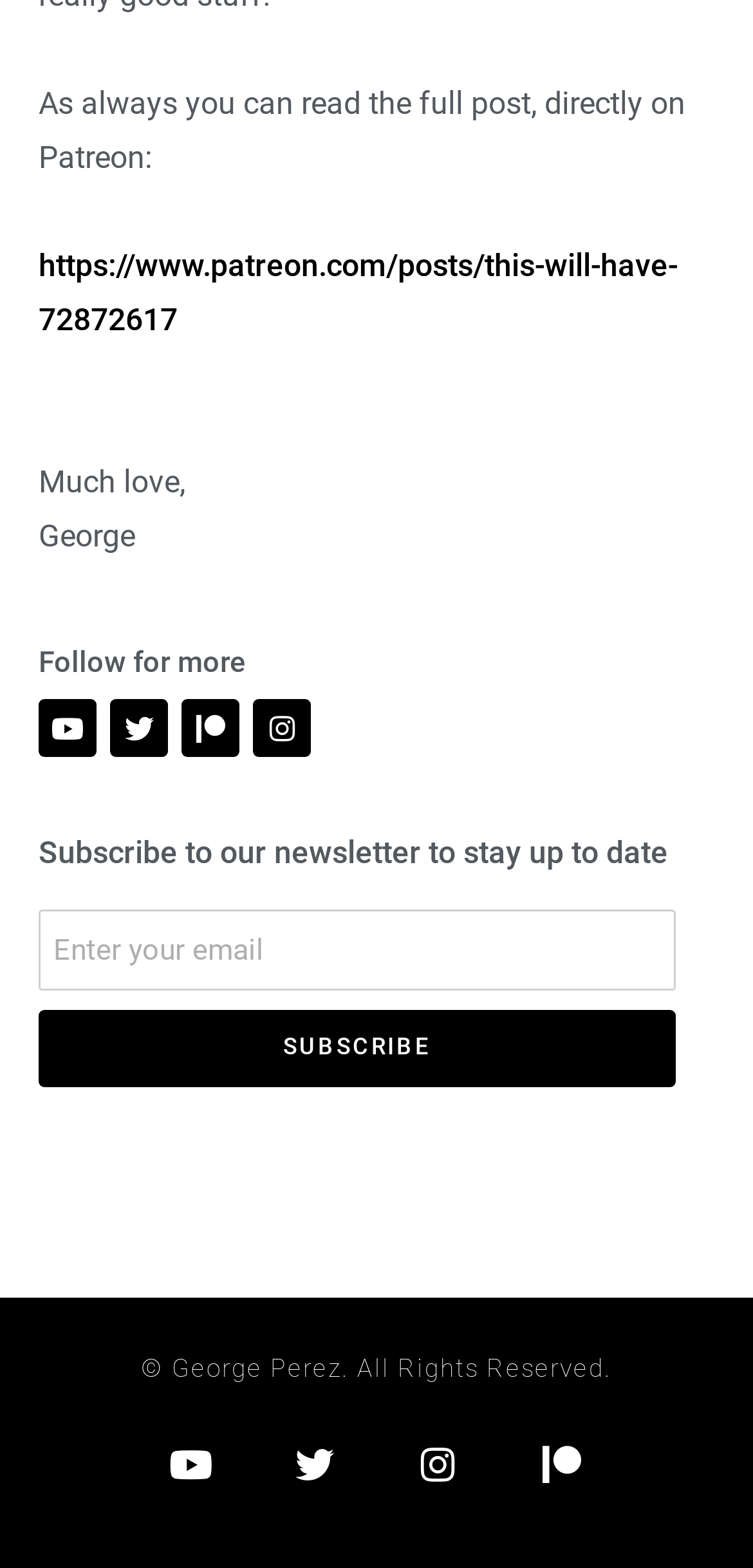Show the bounding box coordinates of the element that should be clicked to complete the task: "Subscribe to the newsletter".

[0.051, 0.644, 0.897, 0.693]